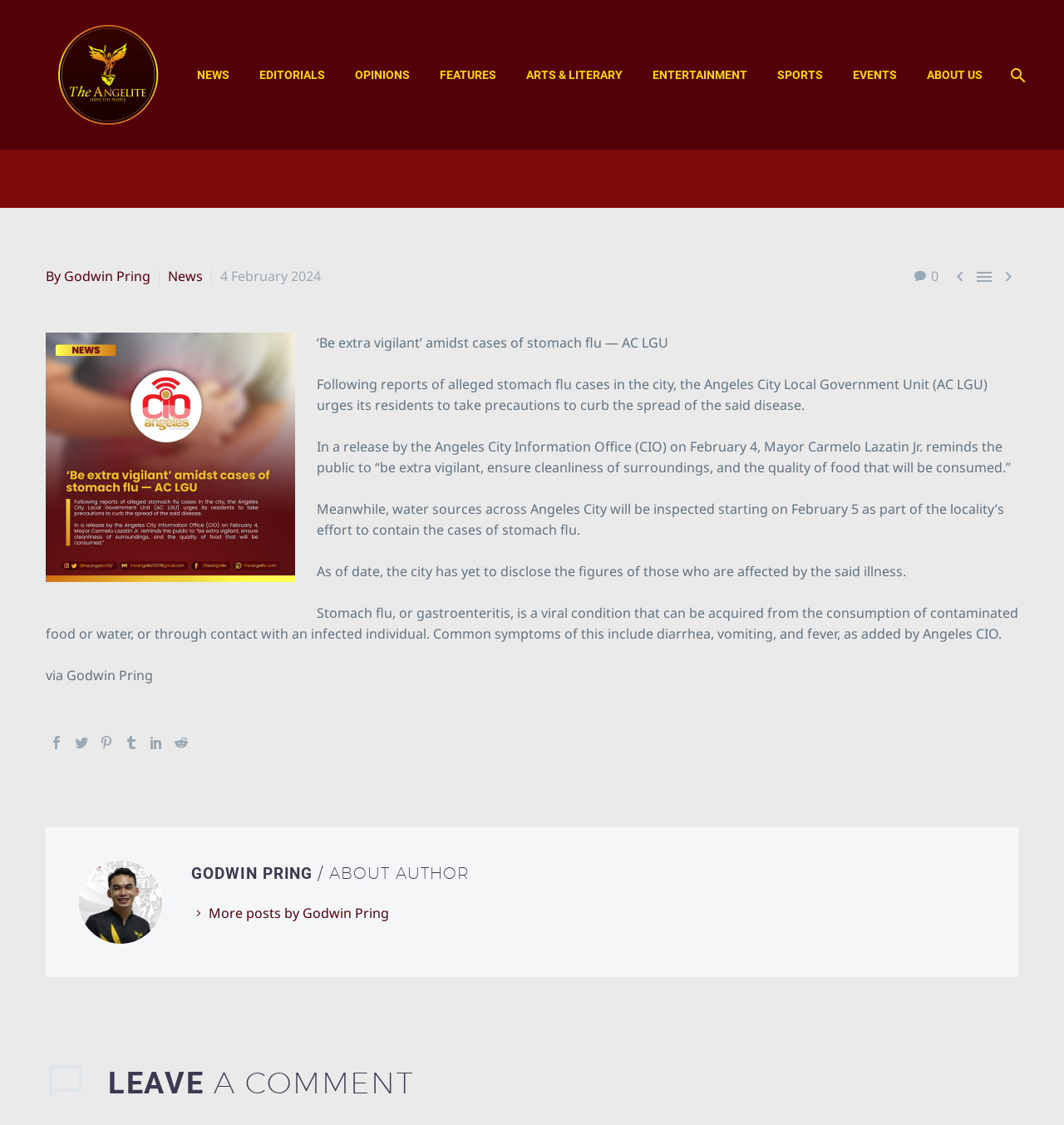Kindly determine the bounding box coordinates for the area that needs to be clicked to execute this instruction: "Leave a comment".

[0.043, 0.942, 0.957, 0.984]